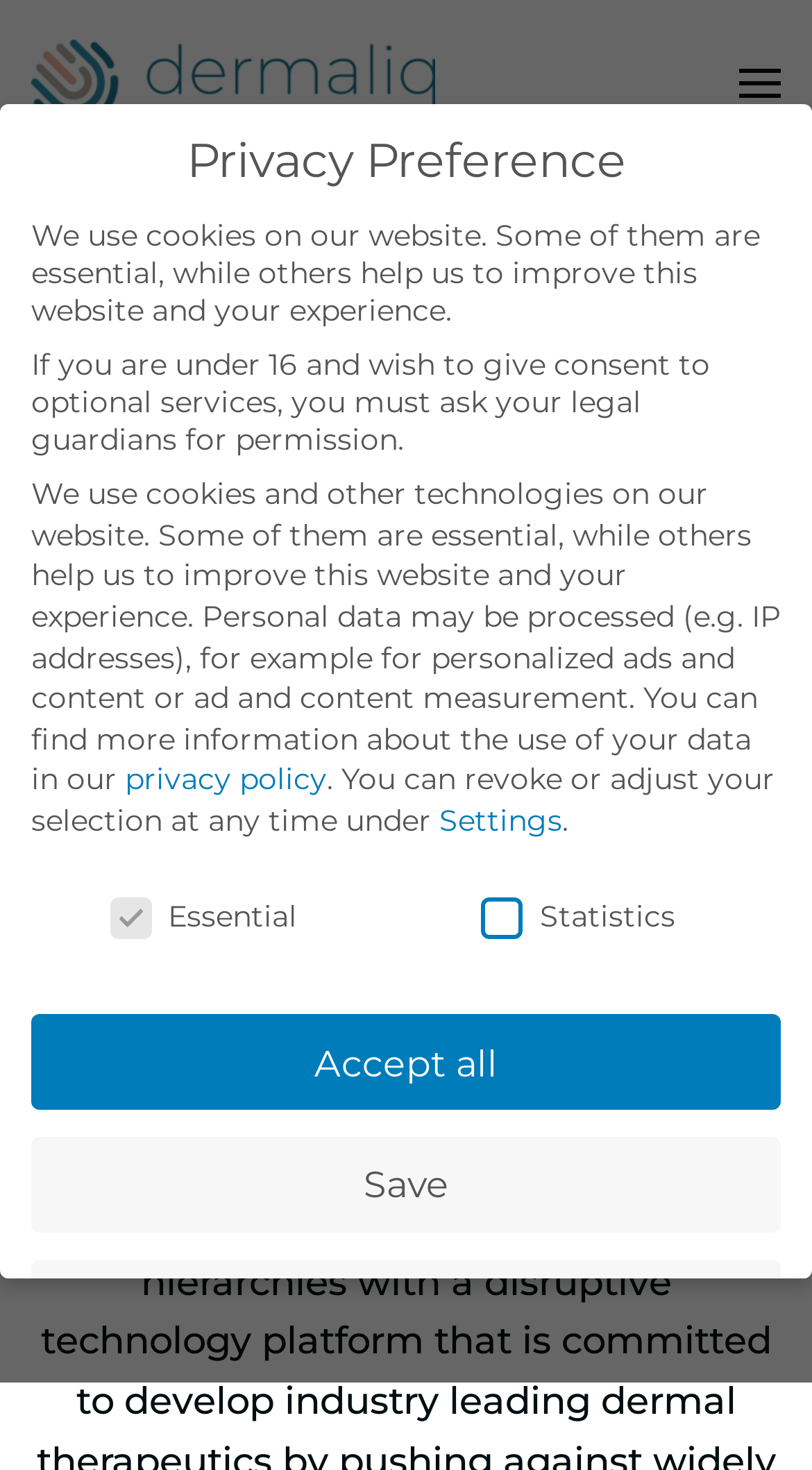Please respond to the question with a concise word or phrase:
What is the purpose of the 'Privacy Preference' section?

Cookie settings